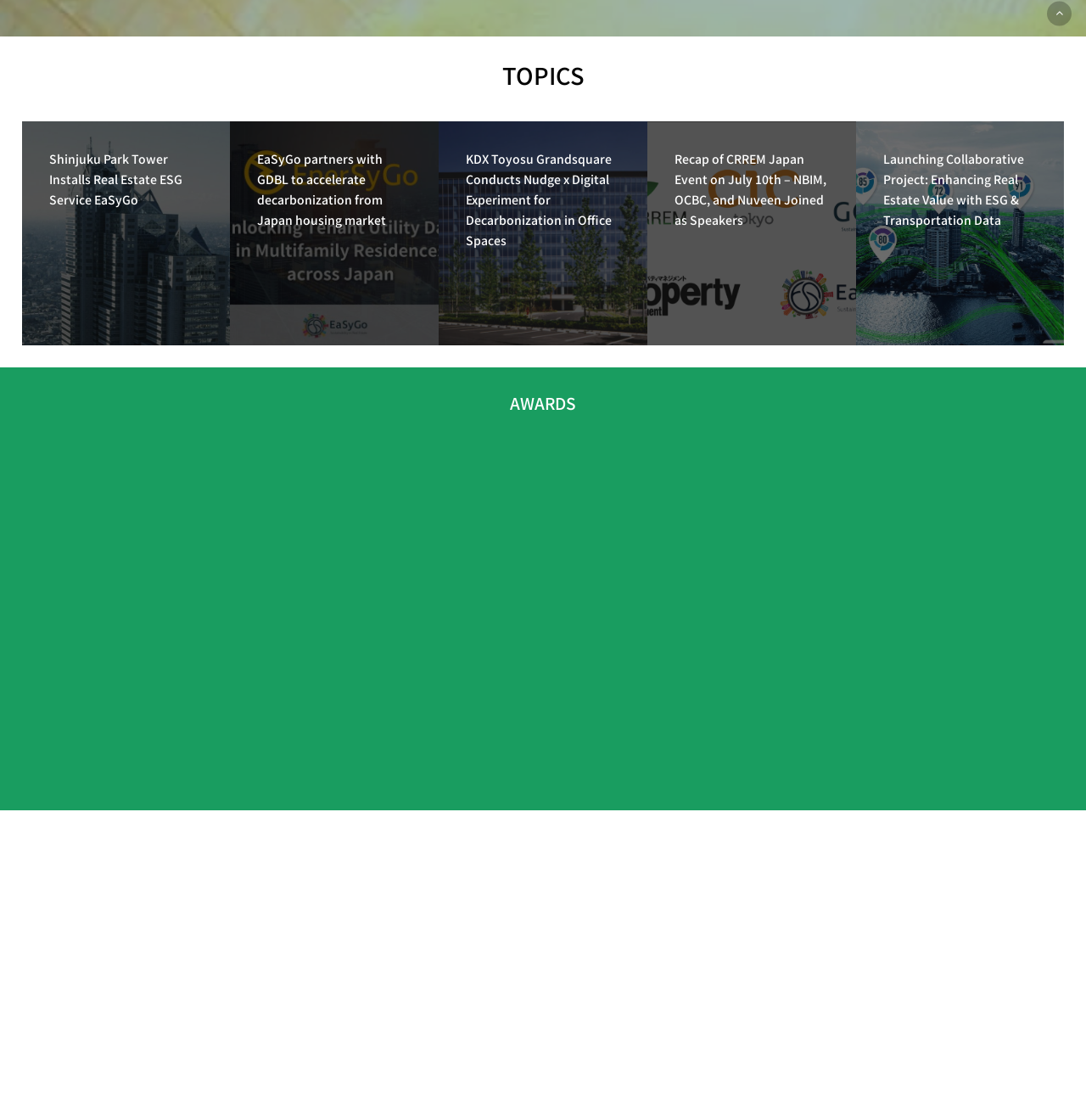What type of awards are mentioned on this webpage?
Refer to the image and give a detailed answer to the query.

The webpage mentions awards from organizations such as MUFG ICJ, ESG ACCELERATOR, and Mitsubishi UFJ Trust and Banking Corporation, which are related to ESG and Real Estate, indicating that the awards mentioned on this webpage are specific to these fields.